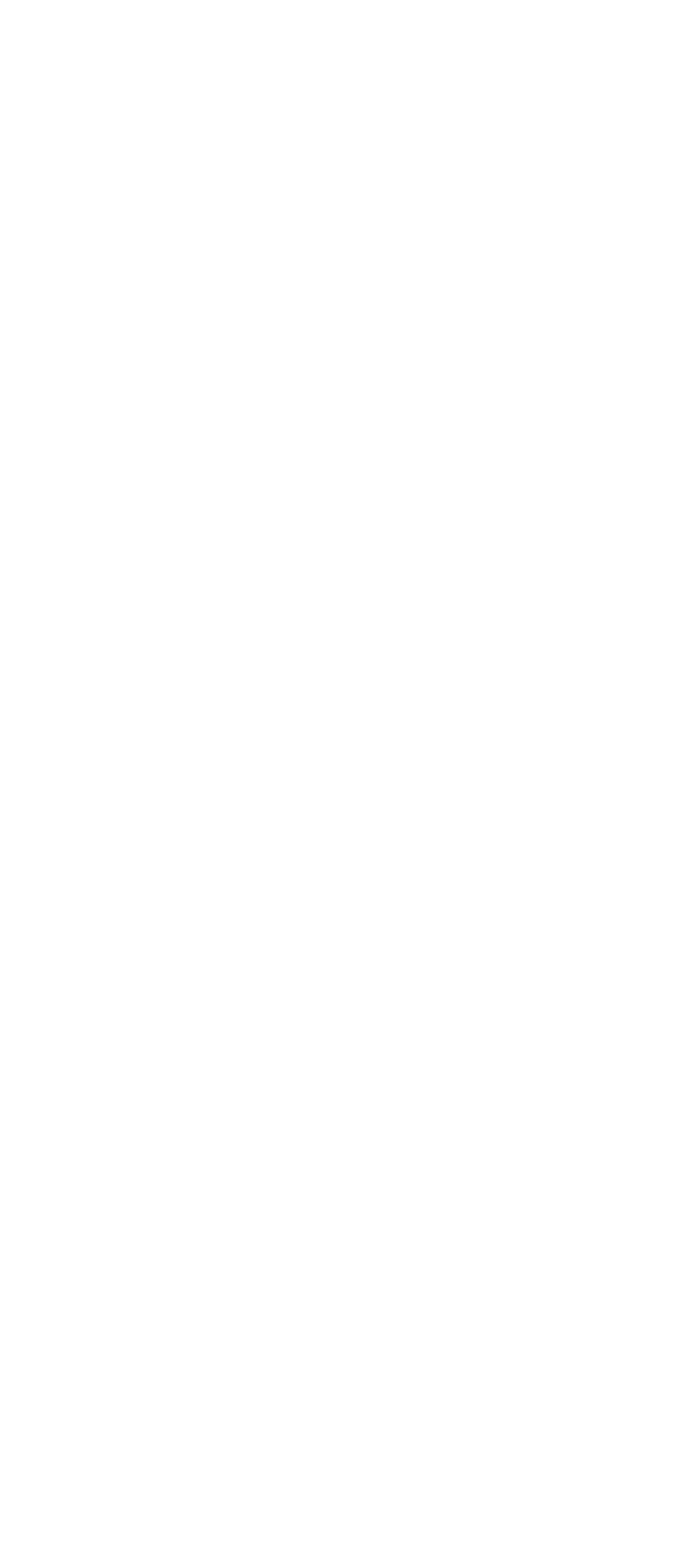Could you indicate the bounding box coordinates of the region to click in order to complete this instruction: "Click the 'Next slide' button".

[0.638, 0.006, 0.765, 0.055]